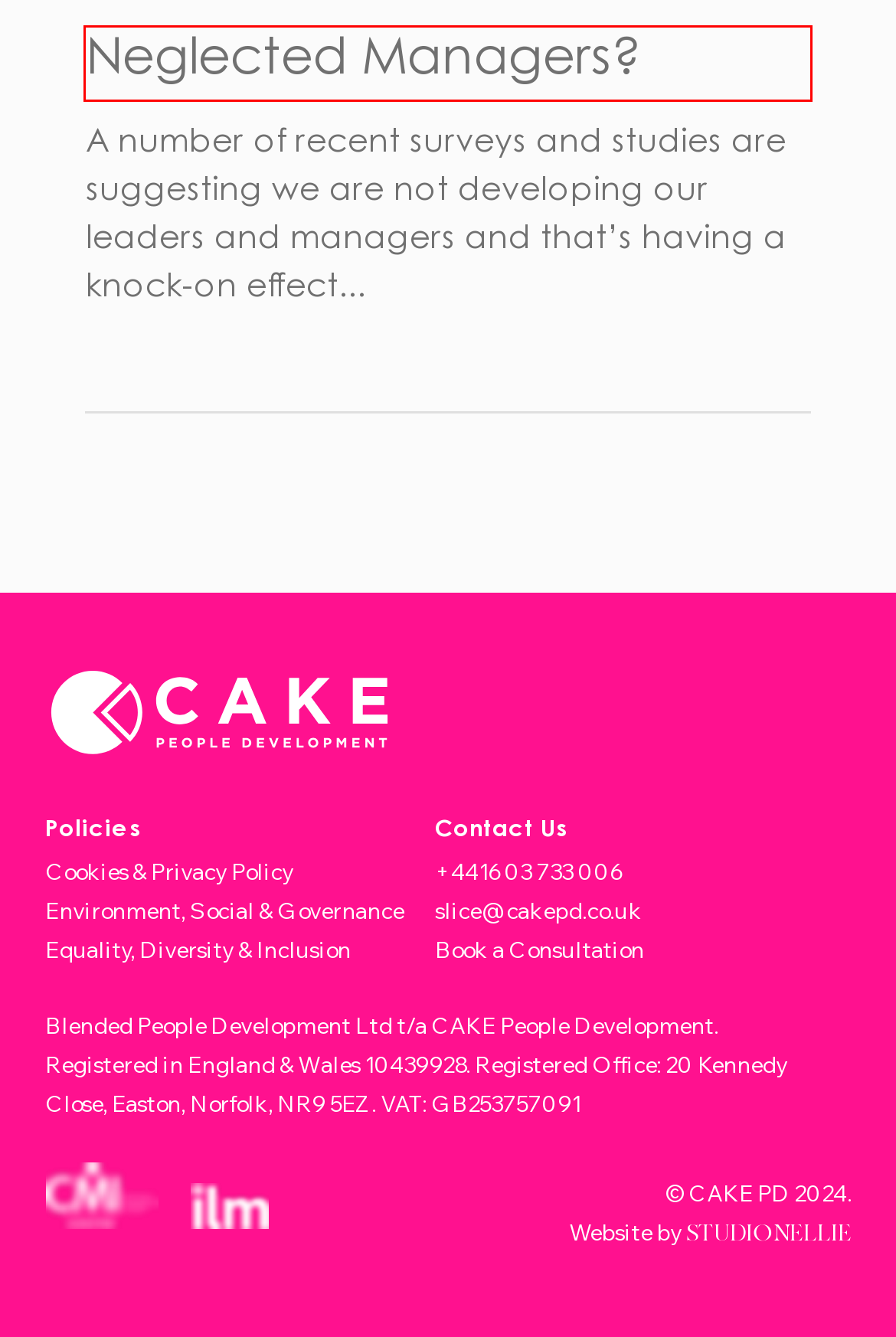Review the webpage screenshot provided, noting the red bounding box around a UI element. Choose the description that best matches the new webpage after clicking the element within the bounding box. The following are the options:
A. Management
B. CAKE | ESG Policy
C. Neglected Managers?
D. CAKE | Privacy Policy
E. Custom Branding & Websites  | STUDIONELLIE
F. CAKE | EDI Policy
G. Get in Touch with CAKE | Bespoke Coaching & Development
H. CAKE | Bespoke Coaching, Mentoring & Leadership Development

C